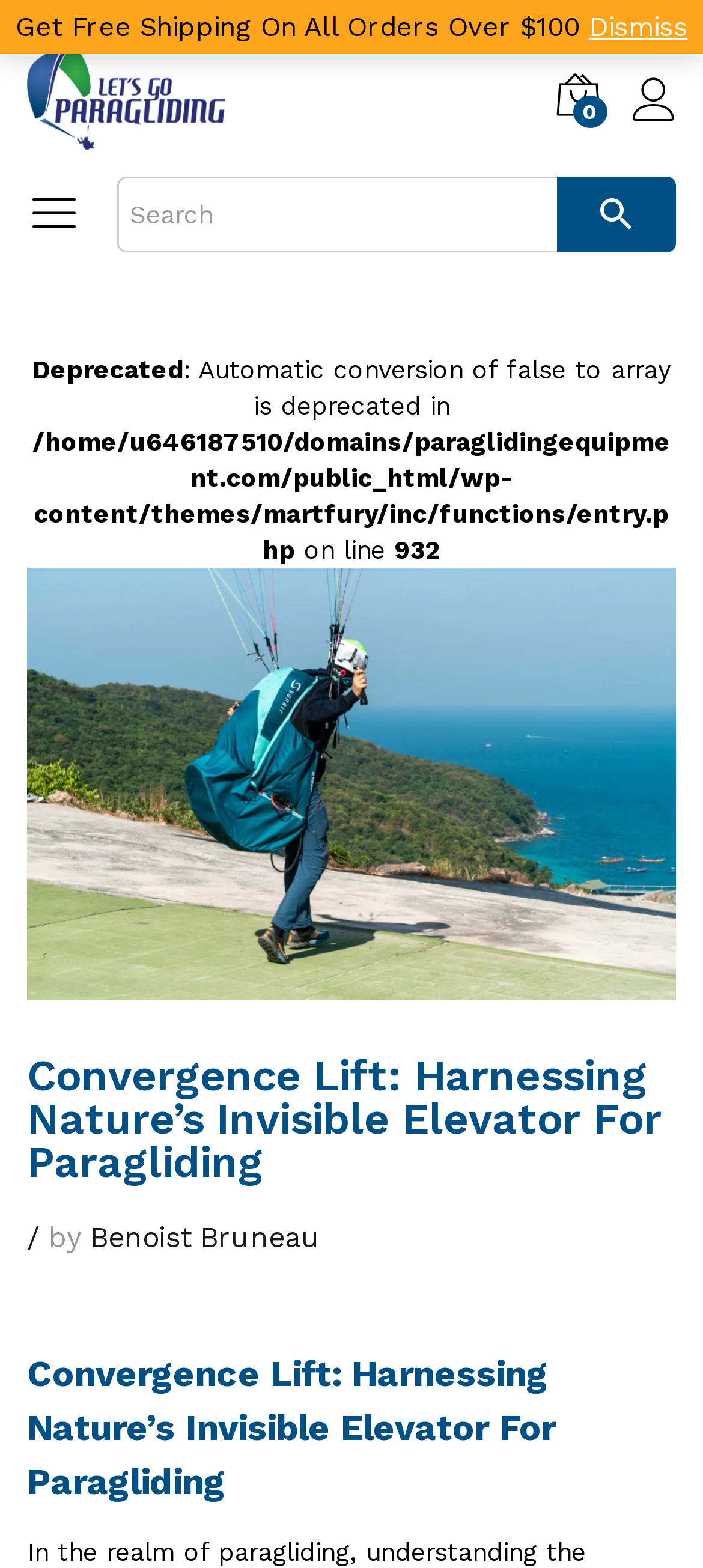Give a one-word or short phrase answer to the question: 
Is there a free shipping offer on the website?

Yes